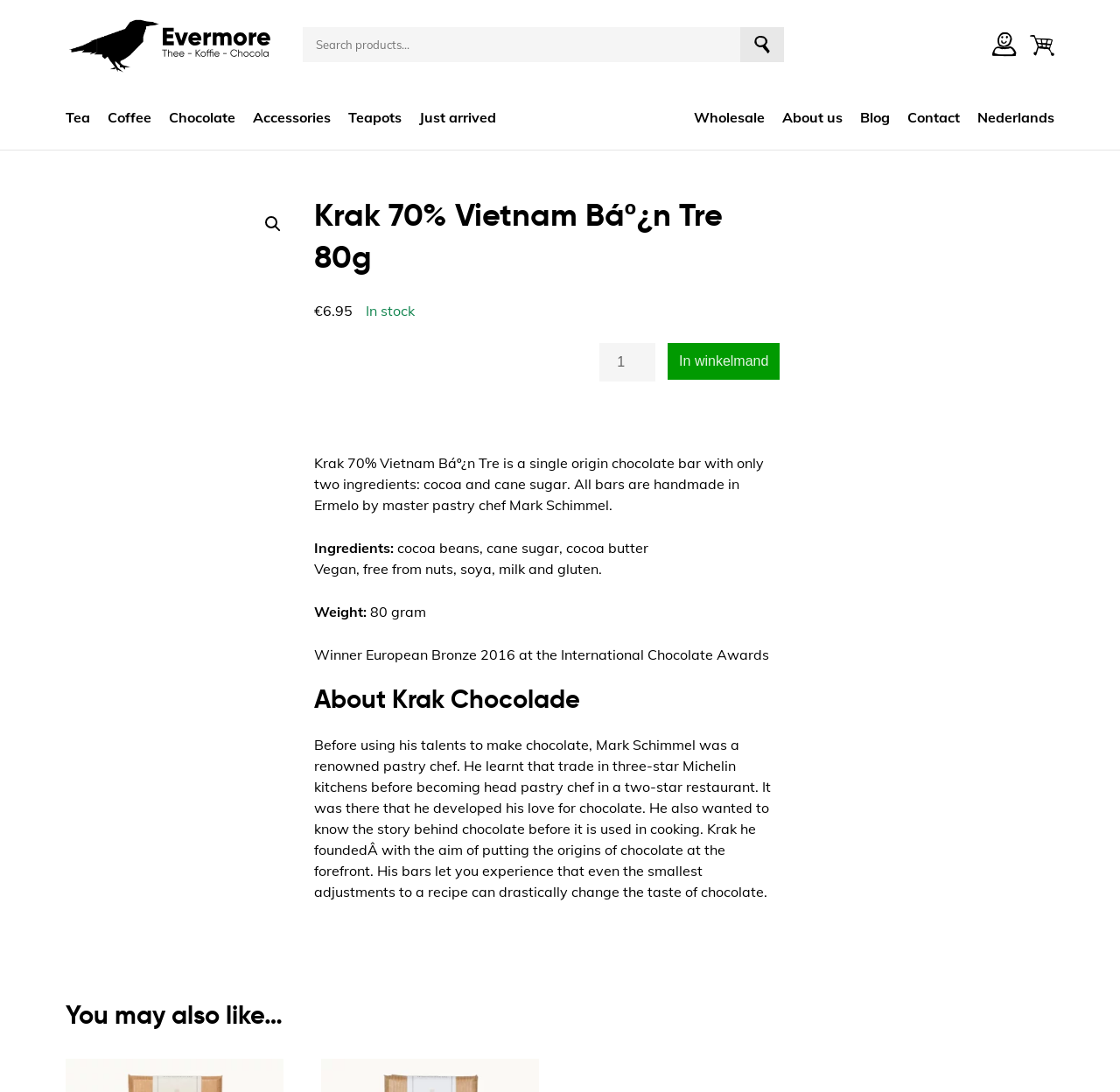Please identify the bounding box coordinates of the element's region that I should click in order to complete the following instruction: "Add to cart". The bounding box coordinates consist of four float numbers between 0 and 1, i.e., [left, top, right, bottom].

[0.596, 0.314, 0.696, 0.348]